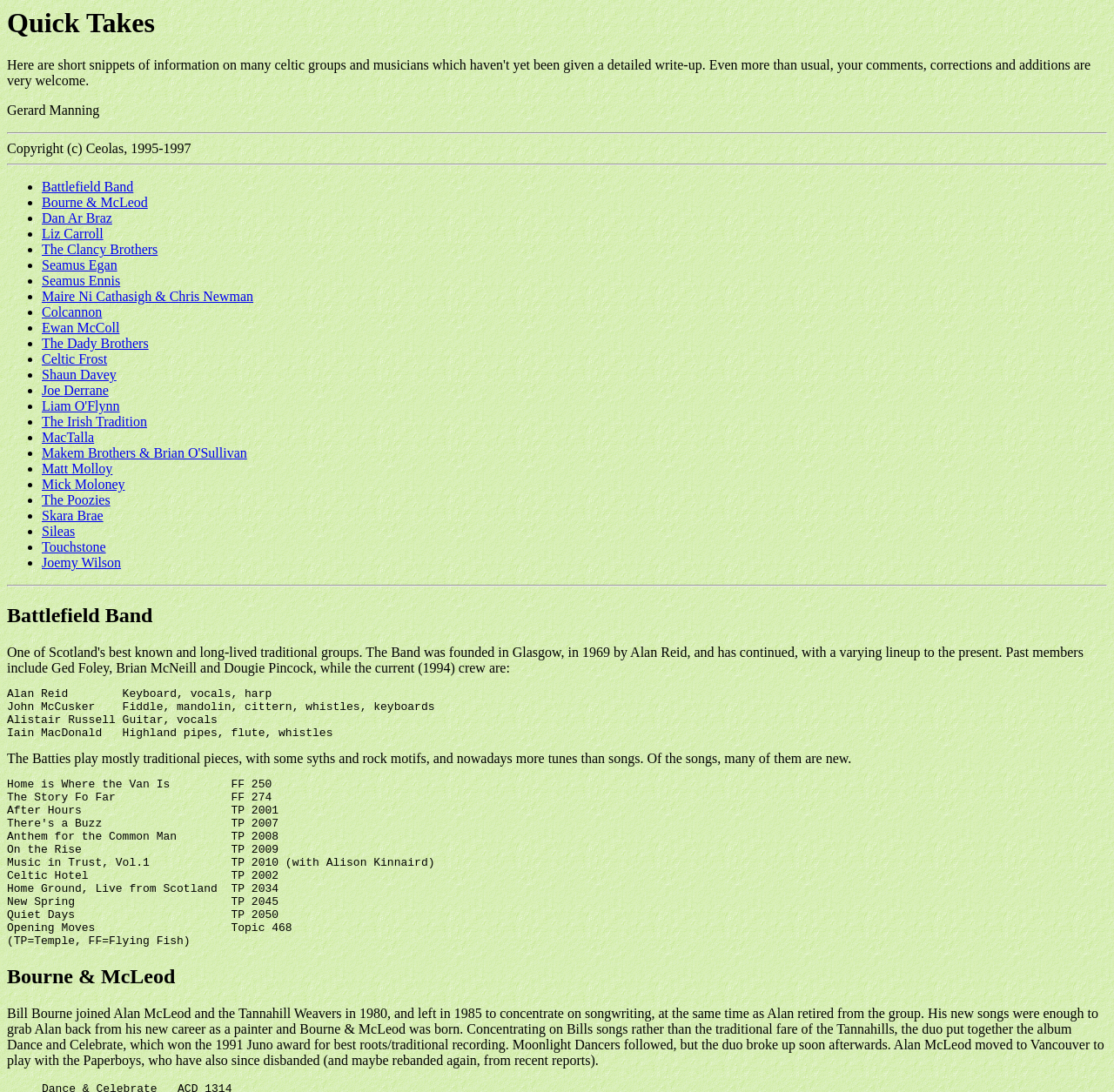Using the elements shown in the image, answer the question comprehensively: What is the name of the album released by Bourne & McLeod after Dance and Celebrate?

I looked at the section about Bourne & McLeod and found the text 'Moonlight Dancers followed' which indicates that Moonlight Dancers is the album released after Dance and Celebrate.